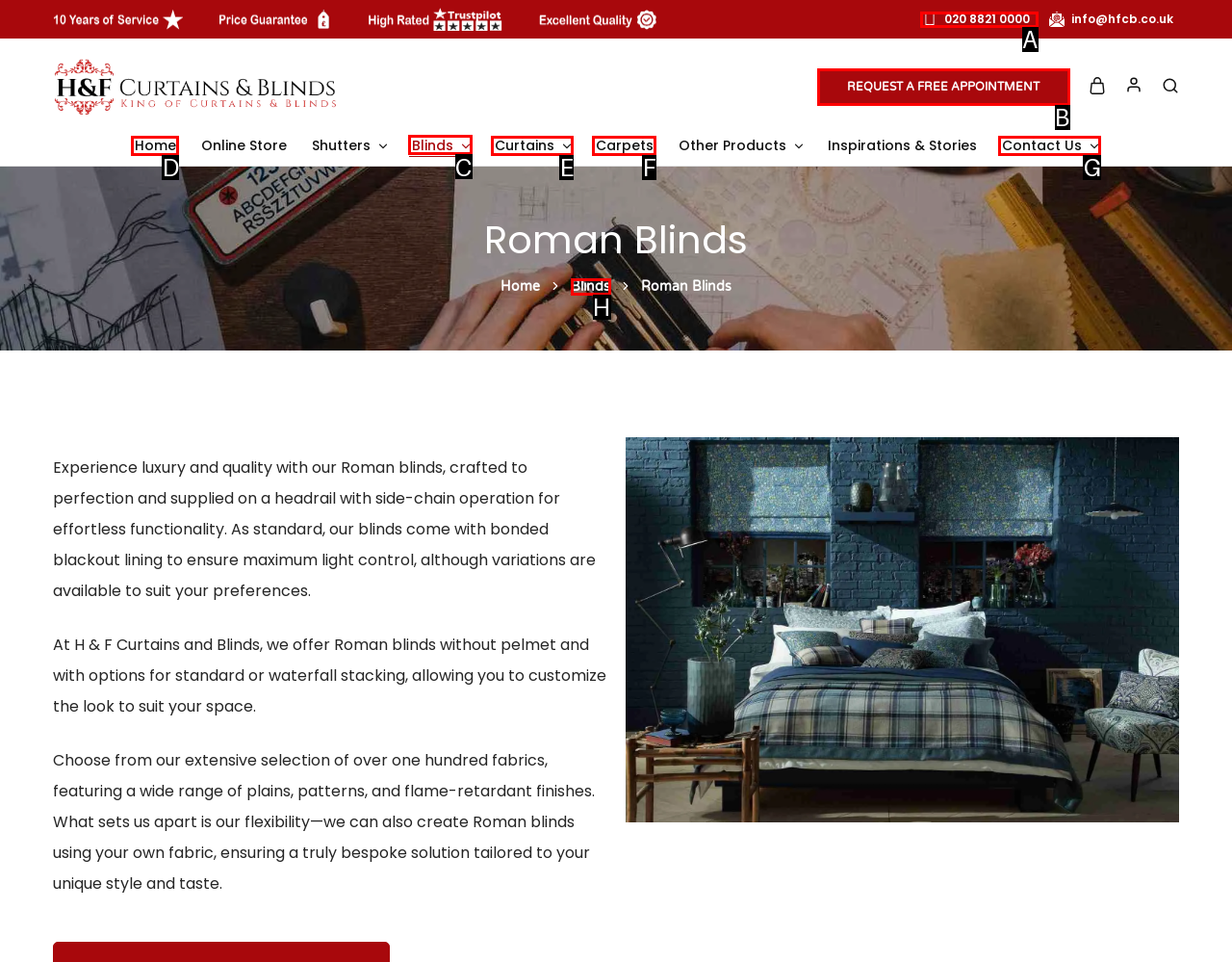Tell me which option I should click to complete the following task: Explore the Blinds category Answer with the option's letter from the given choices directly.

C